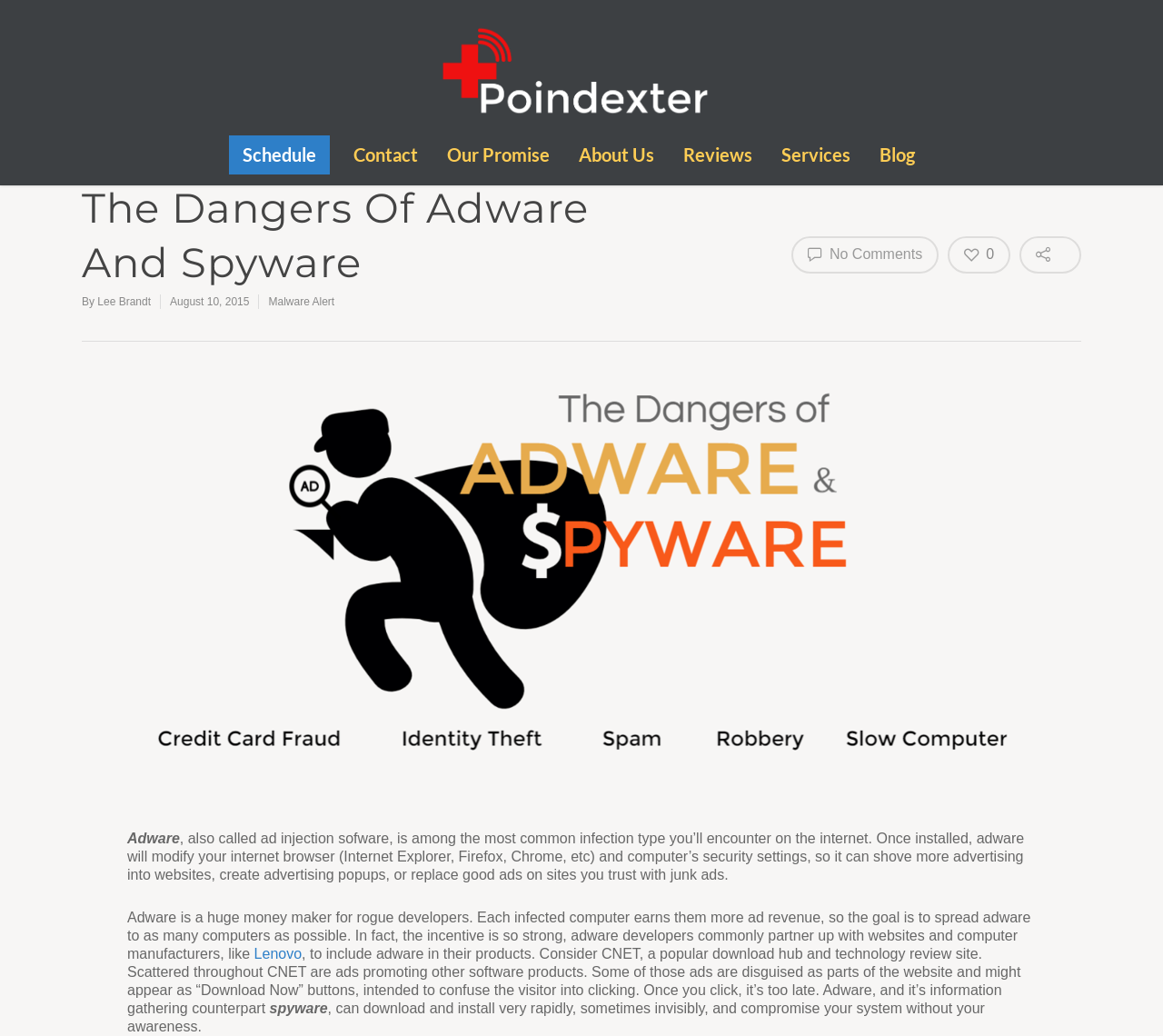Please provide a comprehensive response to the question below by analyzing the image: 
What is the availability of the service?

I found the availability of the service by reading the text 'Available Tuesday through Thursday, 12:00 p.m. to 6:00 p.m., Saturday 12:00 to 5:00 p.m. for house-calls and consultations.'.